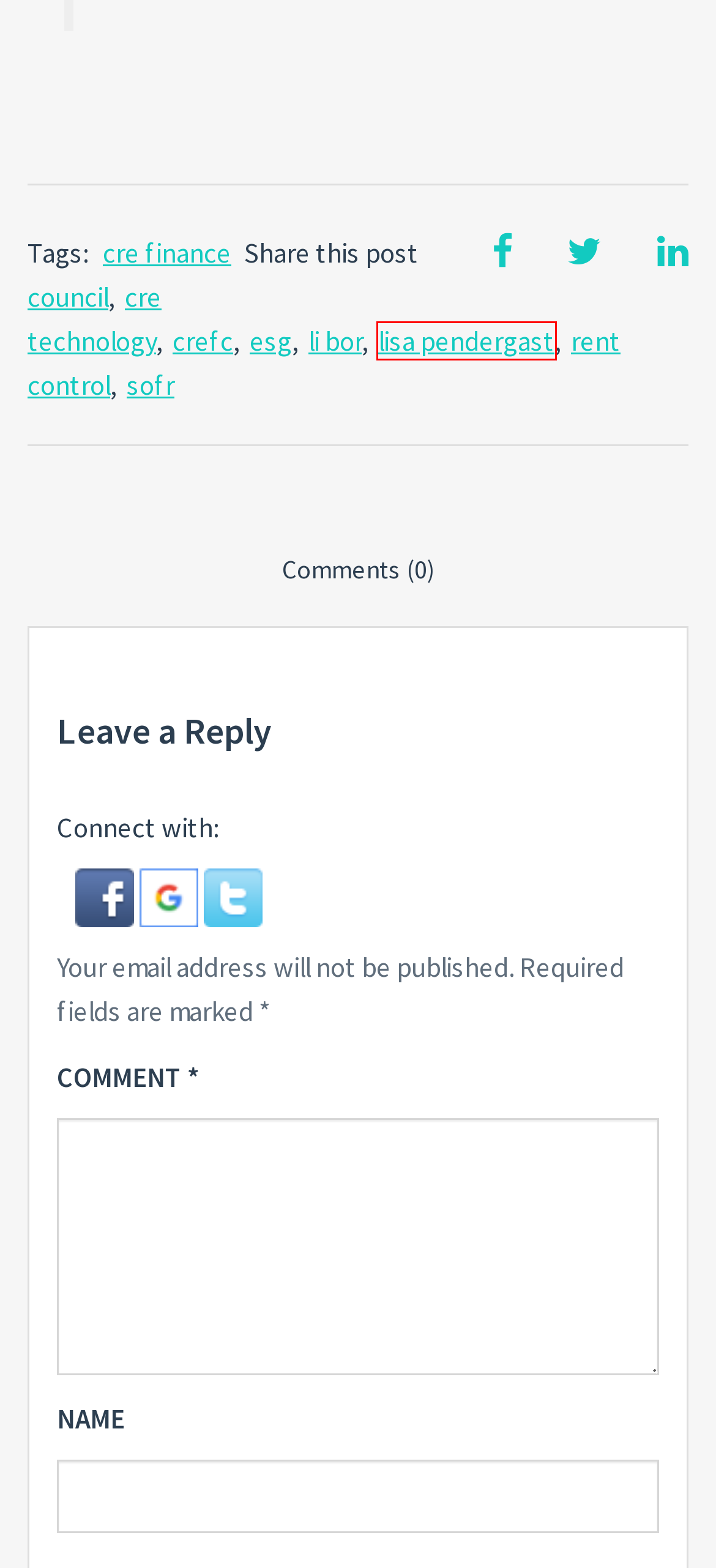You have a screenshot showing a webpage with a red bounding box around a UI element. Choose the webpage description that best matches the new page after clicking the highlighted element. Here are the options:
A. cre technology Archives | FIP Commercial
B. crefc Archives | FIP Commercial
C. rent control Archives | FIP Commercial
D. lisa pendergast Archives | FIP Commercial
E. Redirecting... - FIP Commercial
F. esg Archives | FIP Commercial
G. li bor Archives | FIP Commercial
H. sofr Archives | FIP Commercial

D